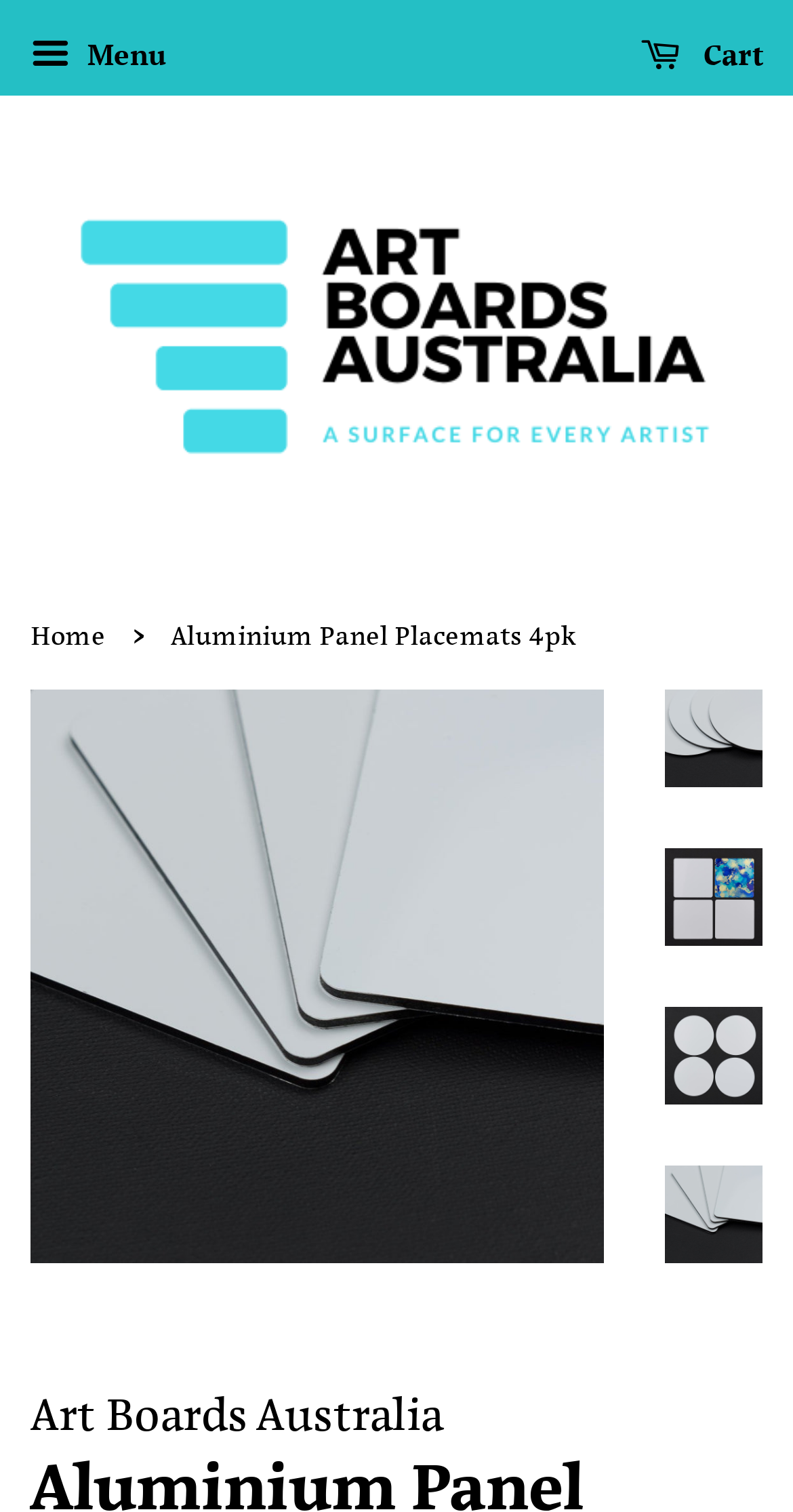Generate the text content of the main heading of the webpage.

Aluminium Panel Placemats 4pk